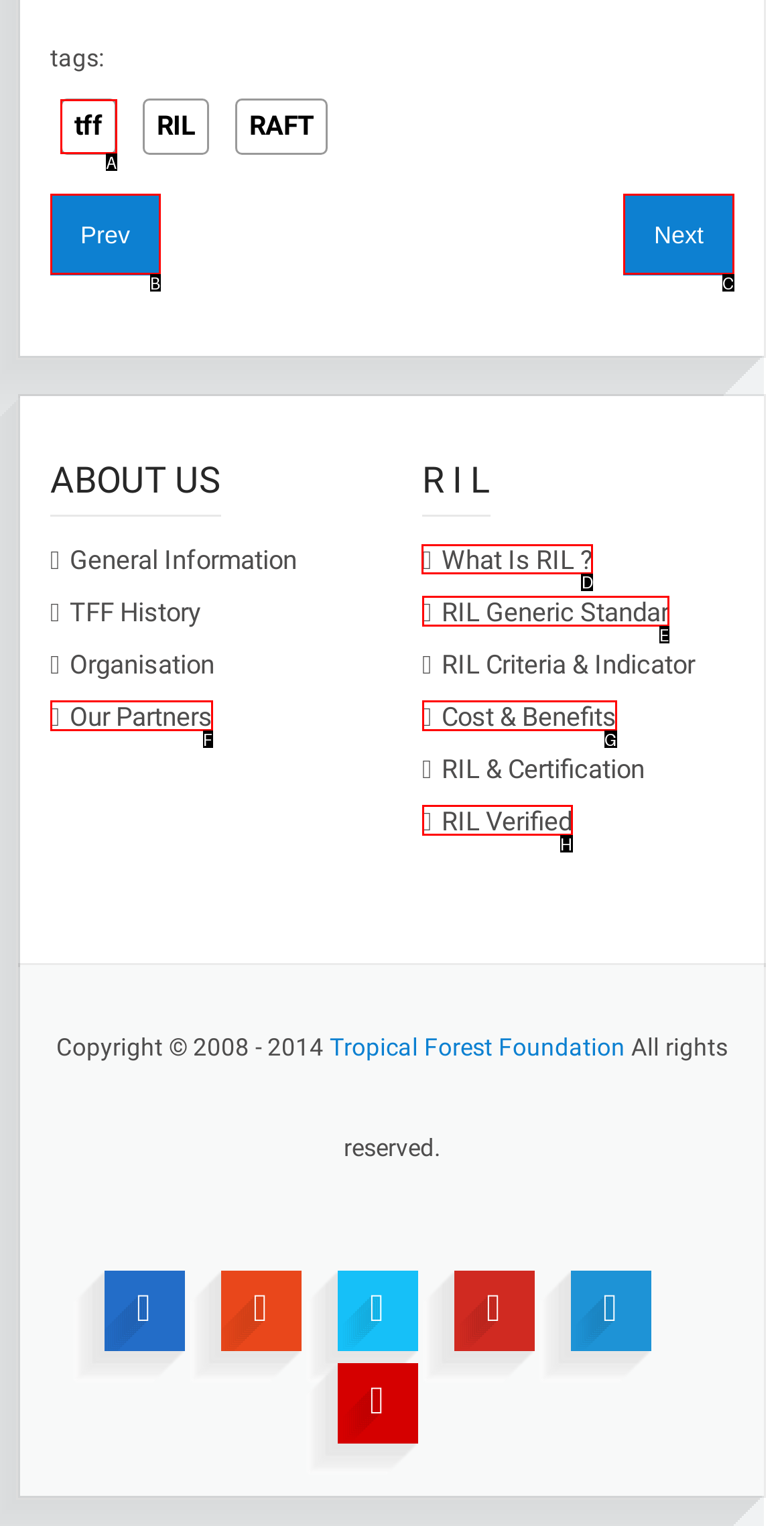Indicate which HTML element you need to click to complete the task: Read the 'What Is RIL?' article. Provide the letter of the selected option directly.

D